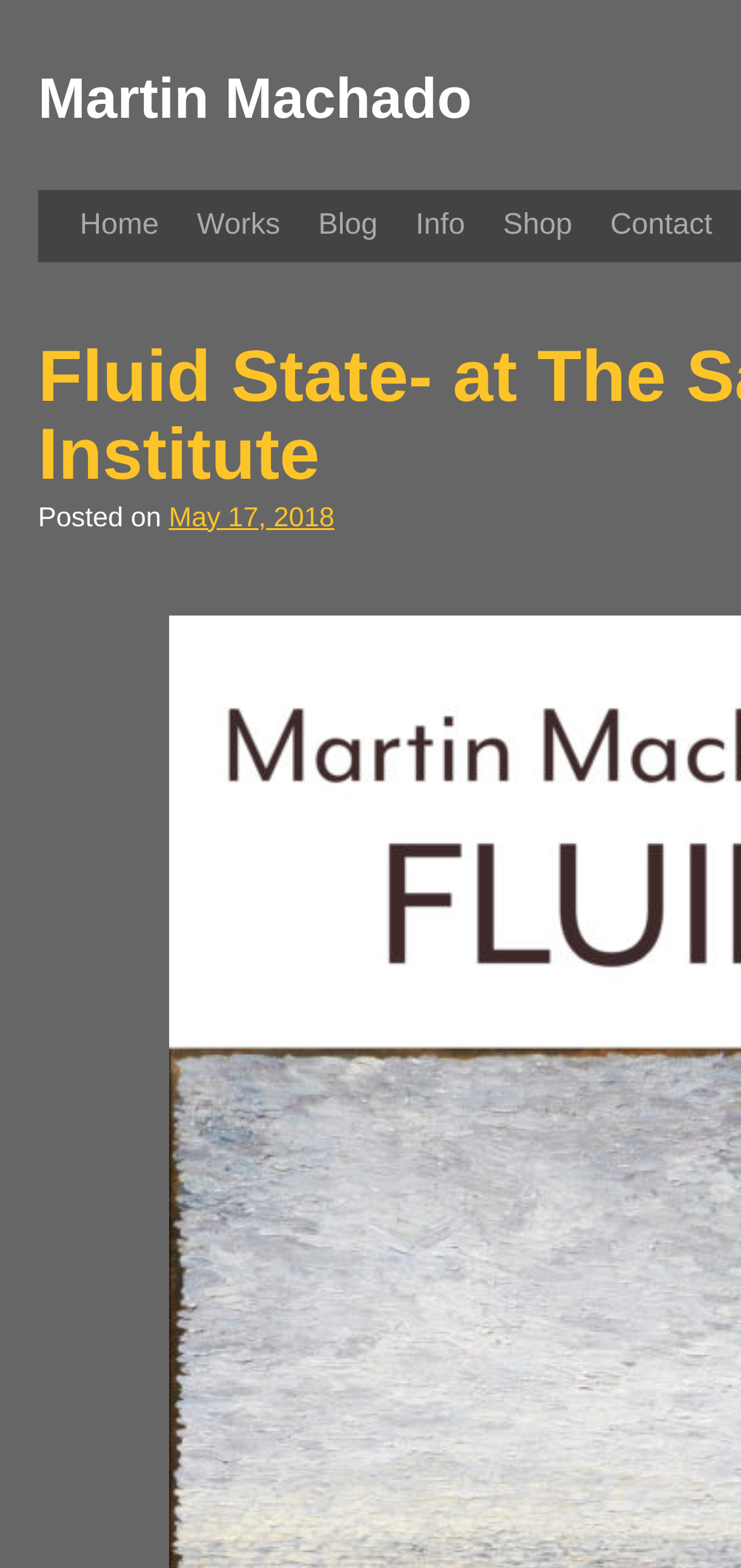When was the post published?
Based on the screenshot, respond with a single word or phrase.

May 17, 2018